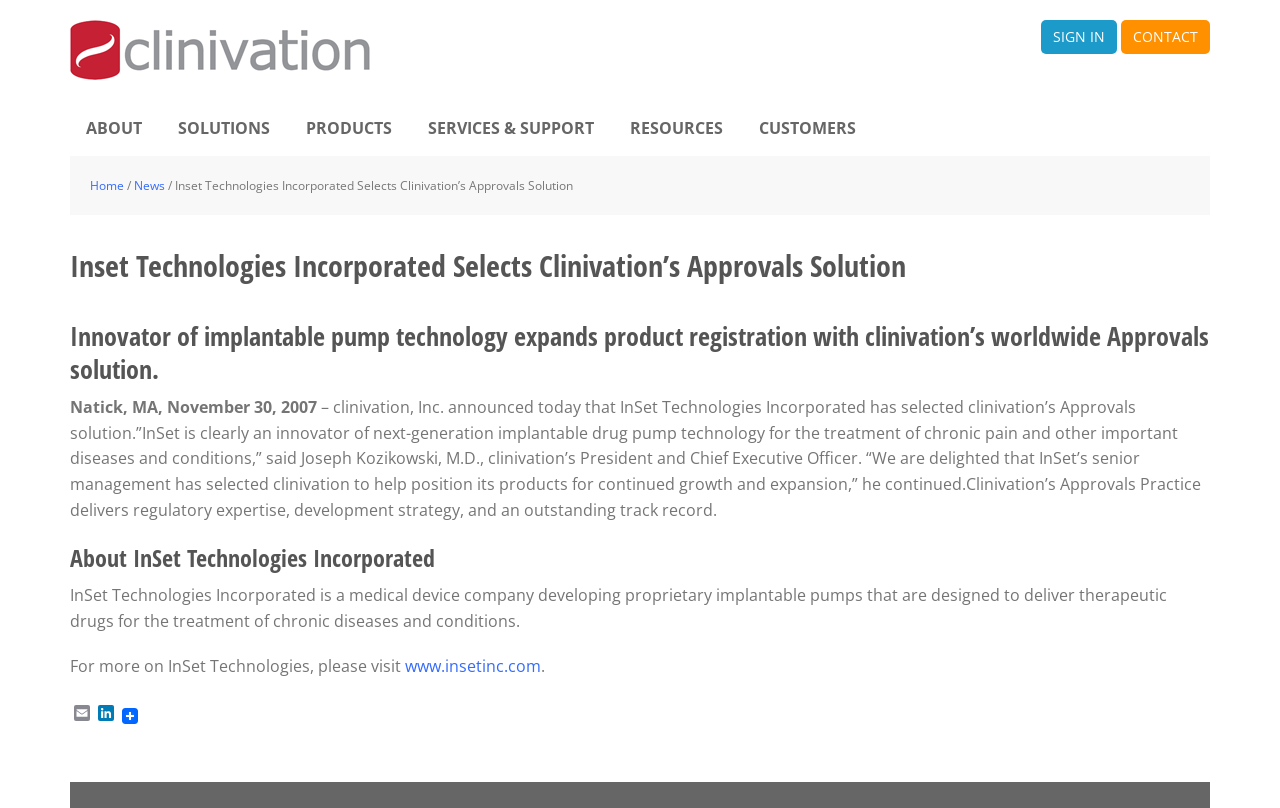Indicate the bounding box coordinates of the element that needs to be clicked to satisfy the following instruction: "visit InSet Technologies website". The coordinates should be four float numbers between 0 and 1, i.e., [left, top, right, bottom].

[0.316, 0.811, 0.423, 0.838]